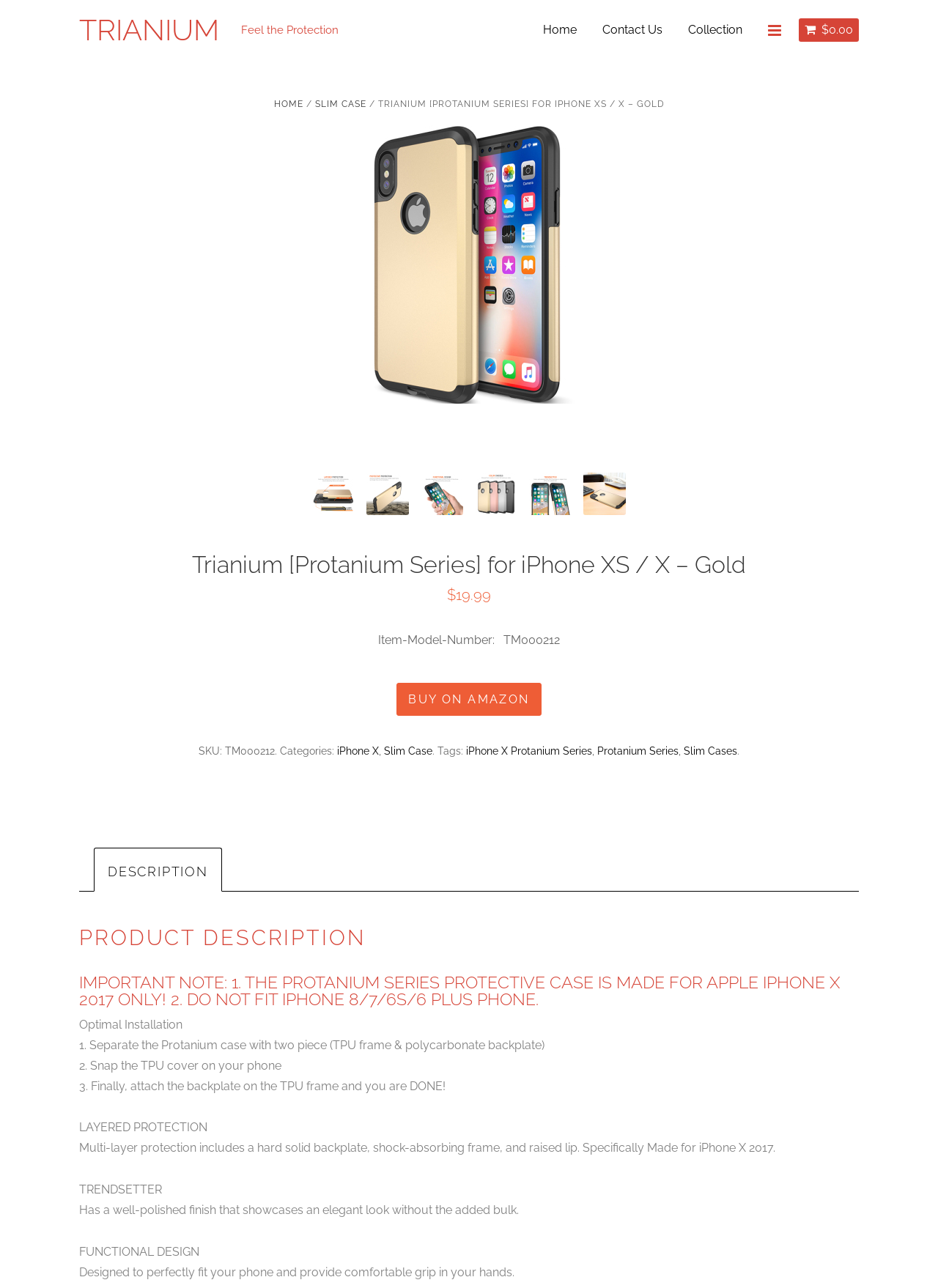What is the model number of this product?
Provide a fully detailed and comprehensive answer to the question.

The model number of the product is mentioned on the webpage as 'TM000212', which is located below the product title and above the 'SKU' section.